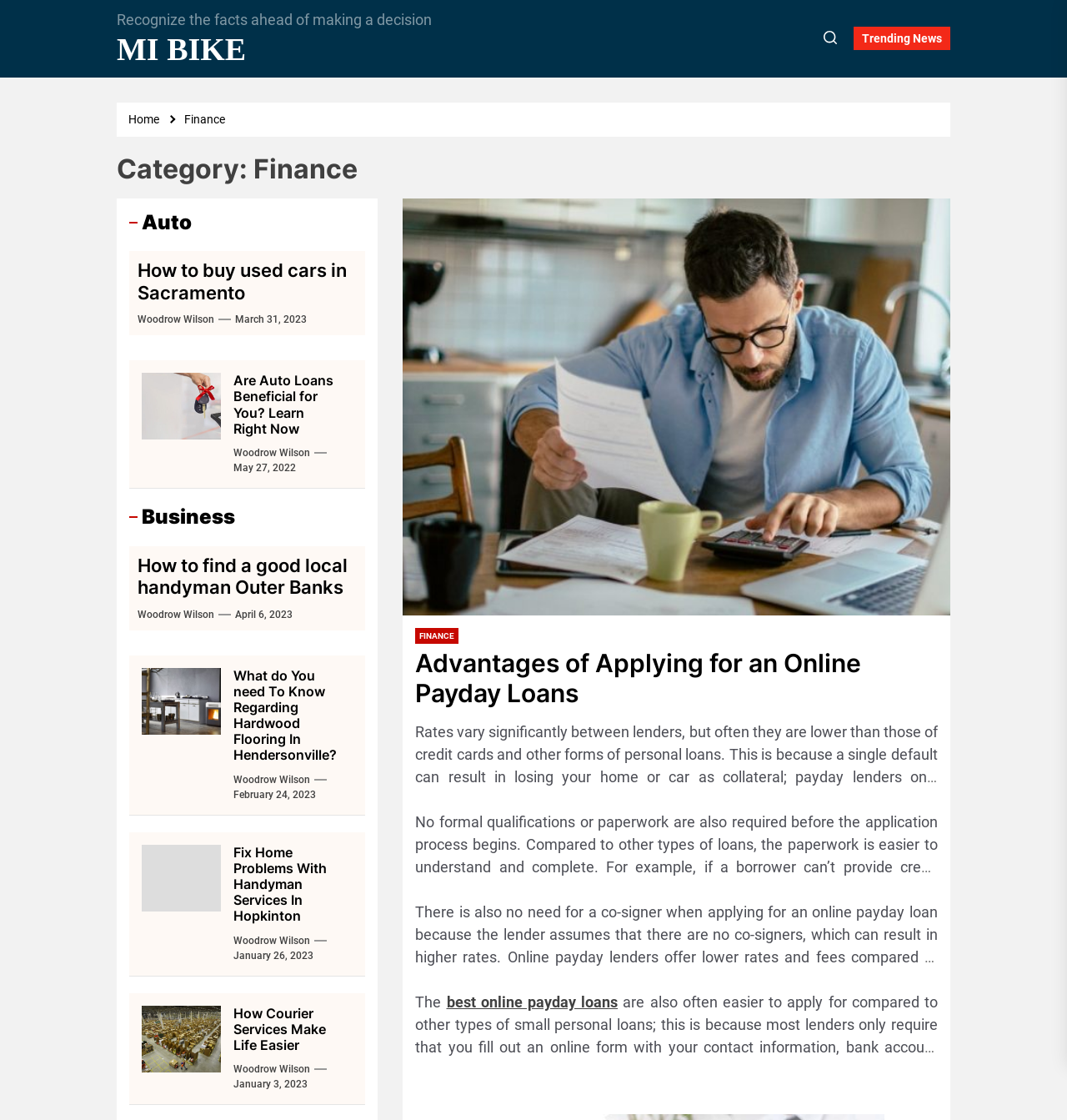What is the benefit of online payday loans?
Using the information from the image, answer the question thoroughly.

The webpage mentions that online payday lenders offer lower rates and fees compared to other loans, making them a more attractive option for borrowers.